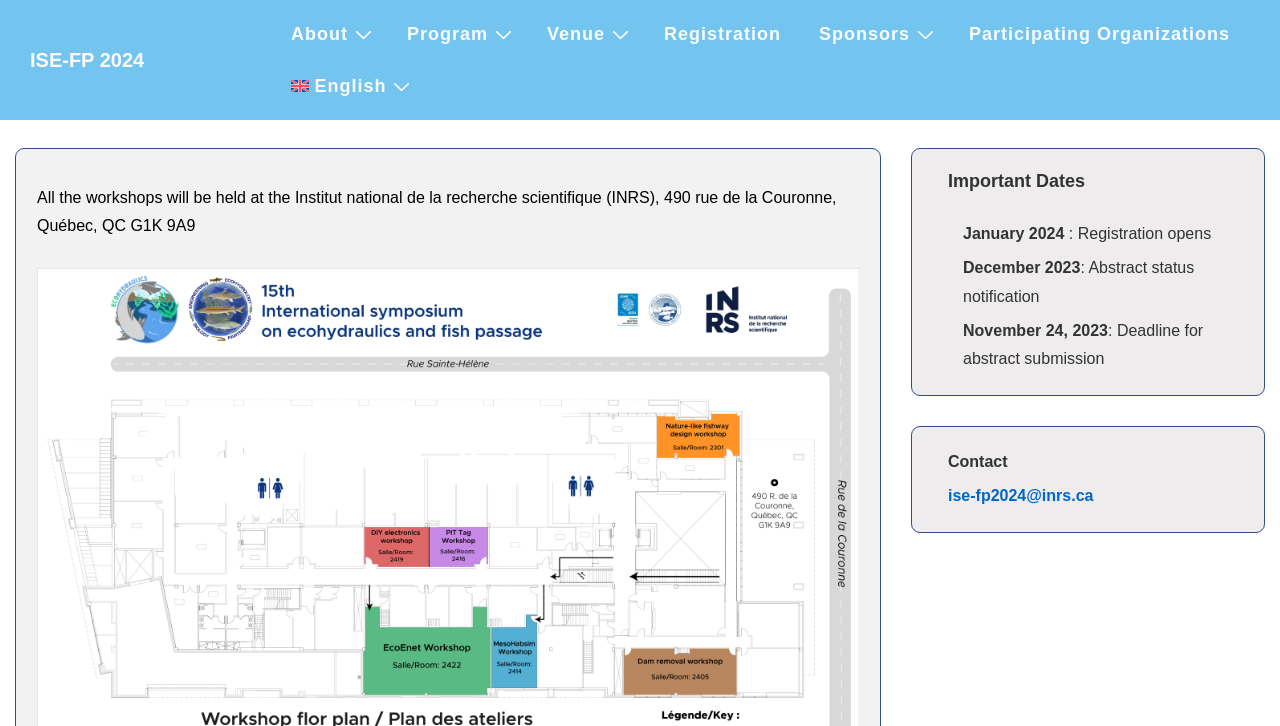Please give the bounding box coordinates of the area that should be clicked to fulfill the following instruction: "Visit 'Cricket Stadiums'". The coordinates should be in the format of four float numbers from 0 to 1, i.e., [left, top, right, bottom].

None